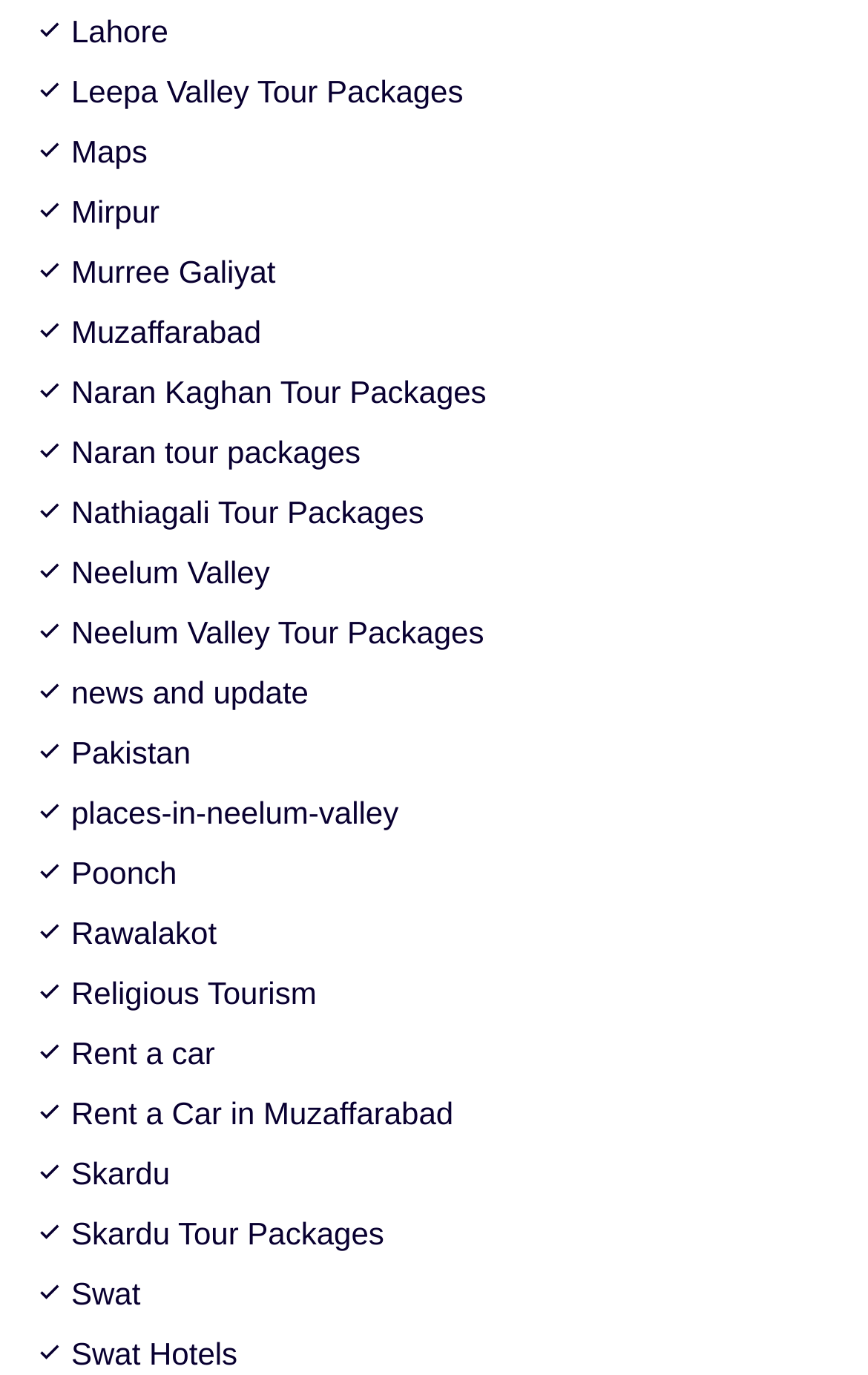Locate the bounding box coordinates of the clickable element to fulfill the following instruction: "View Lahore tour packages". Provide the coordinates as four float numbers between 0 and 1 in the format [left, top, right, bottom].

[0.038, 0.009, 0.194, 0.035]